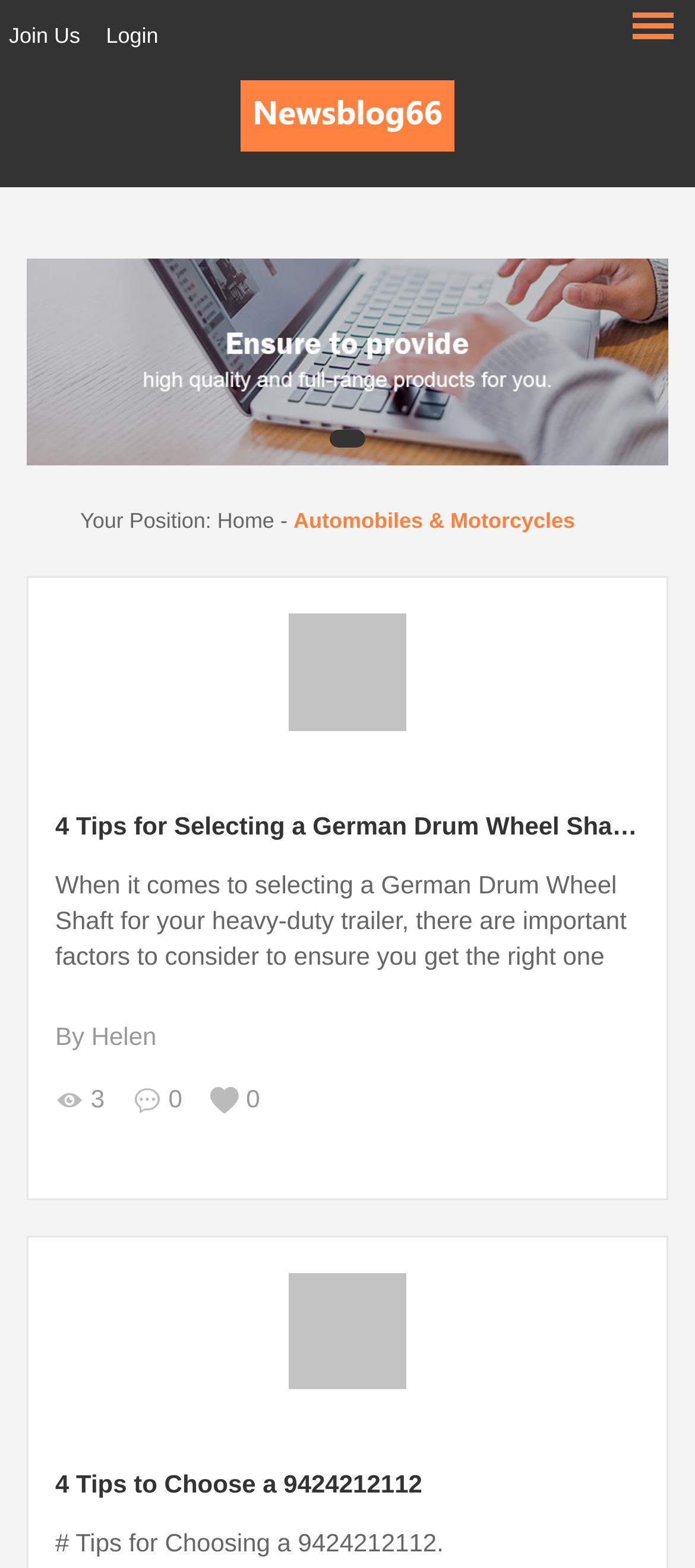Kindly determine the bounding box coordinates for the area that needs to be clicked to execute this instruction: "Click on the 'Login' link".

[0.152, 0.015, 0.228, 0.031]